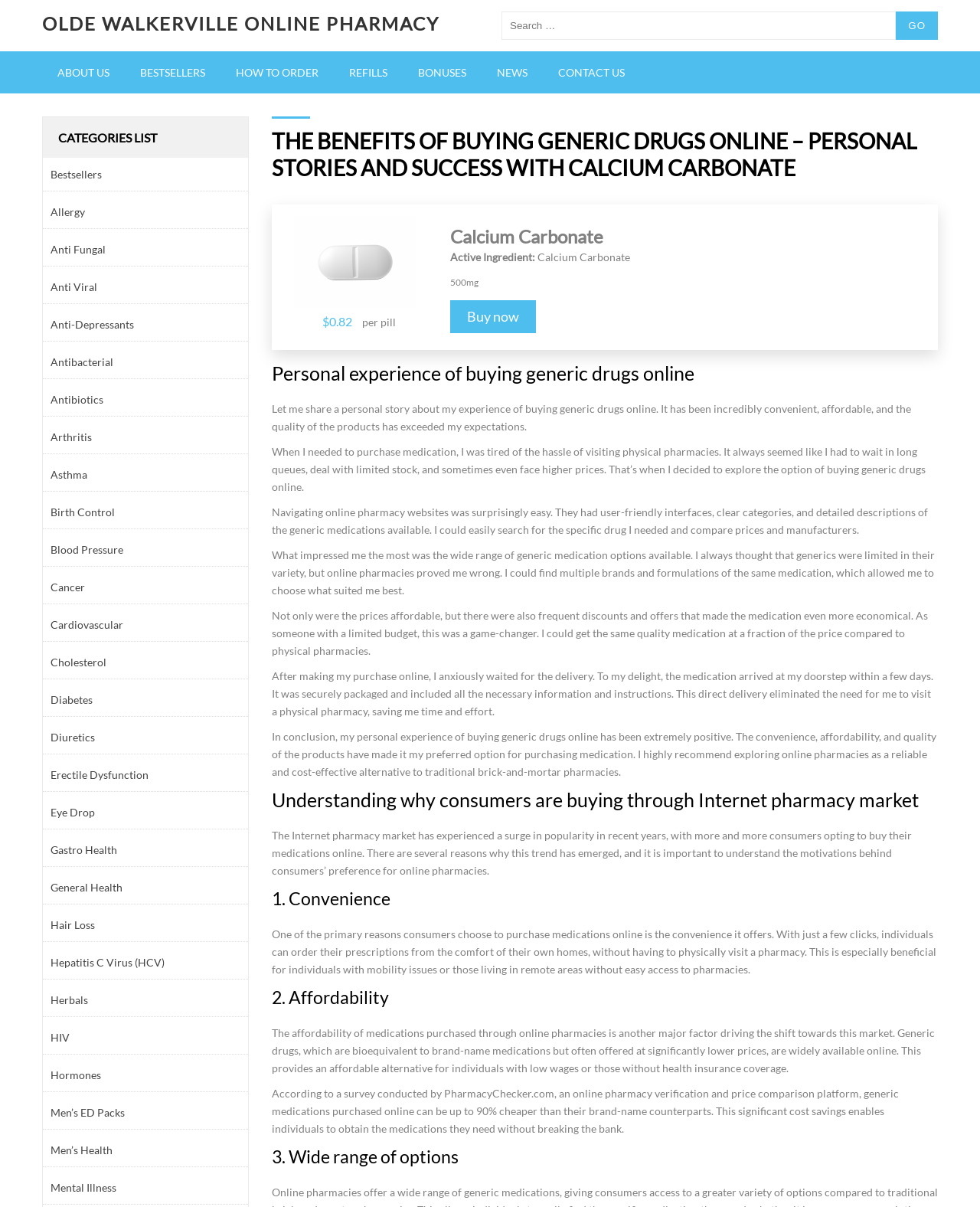Please find the bounding box coordinates (top-left x, top-left y, bottom-right x, bottom-right y) in the screenshot for the UI element described as follows: How To Order

[0.225, 0.043, 0.341, 0.077]